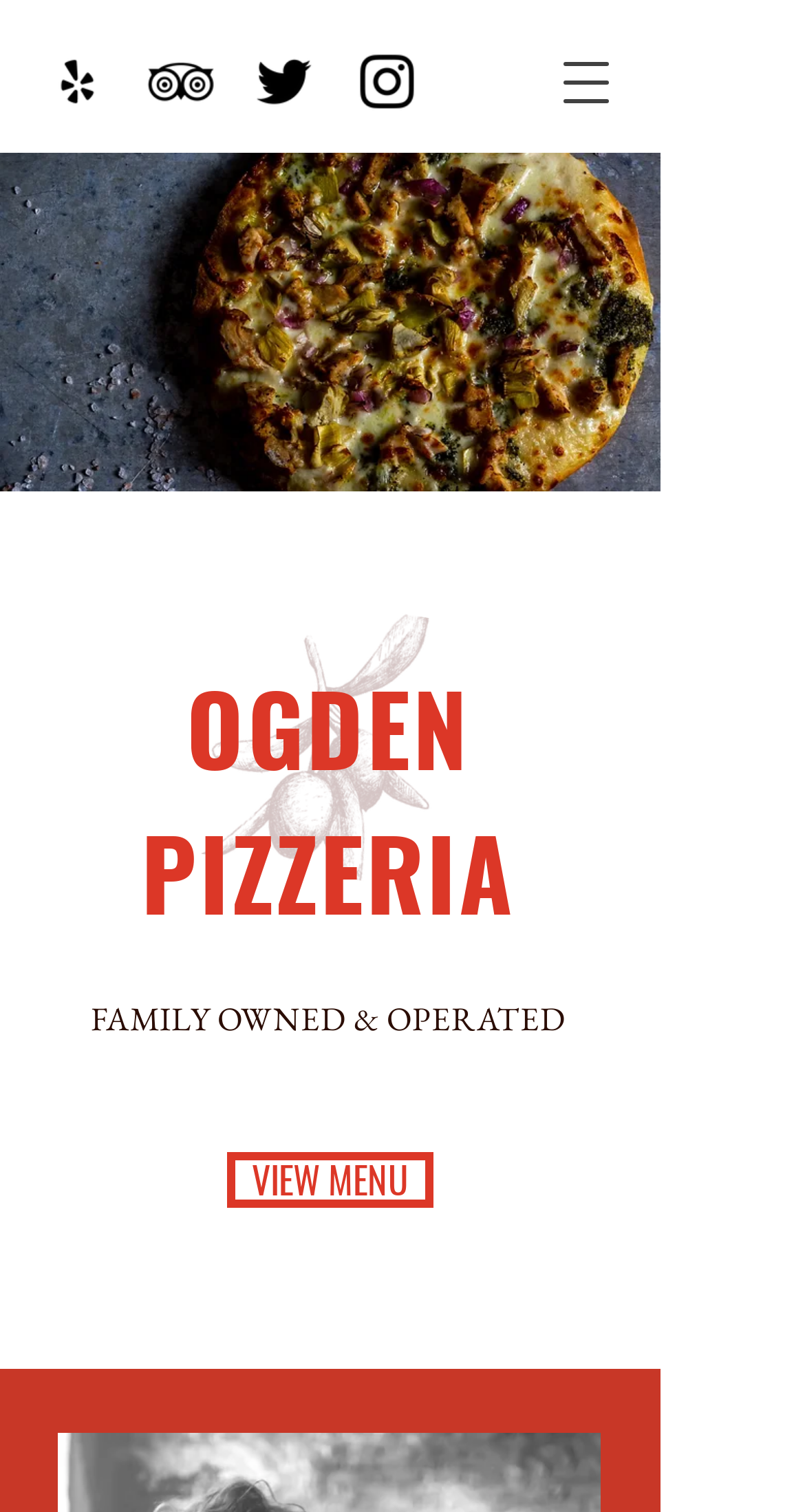Respond with a single word or short phrase to the following question: 
Is there an image on the page?

Yes